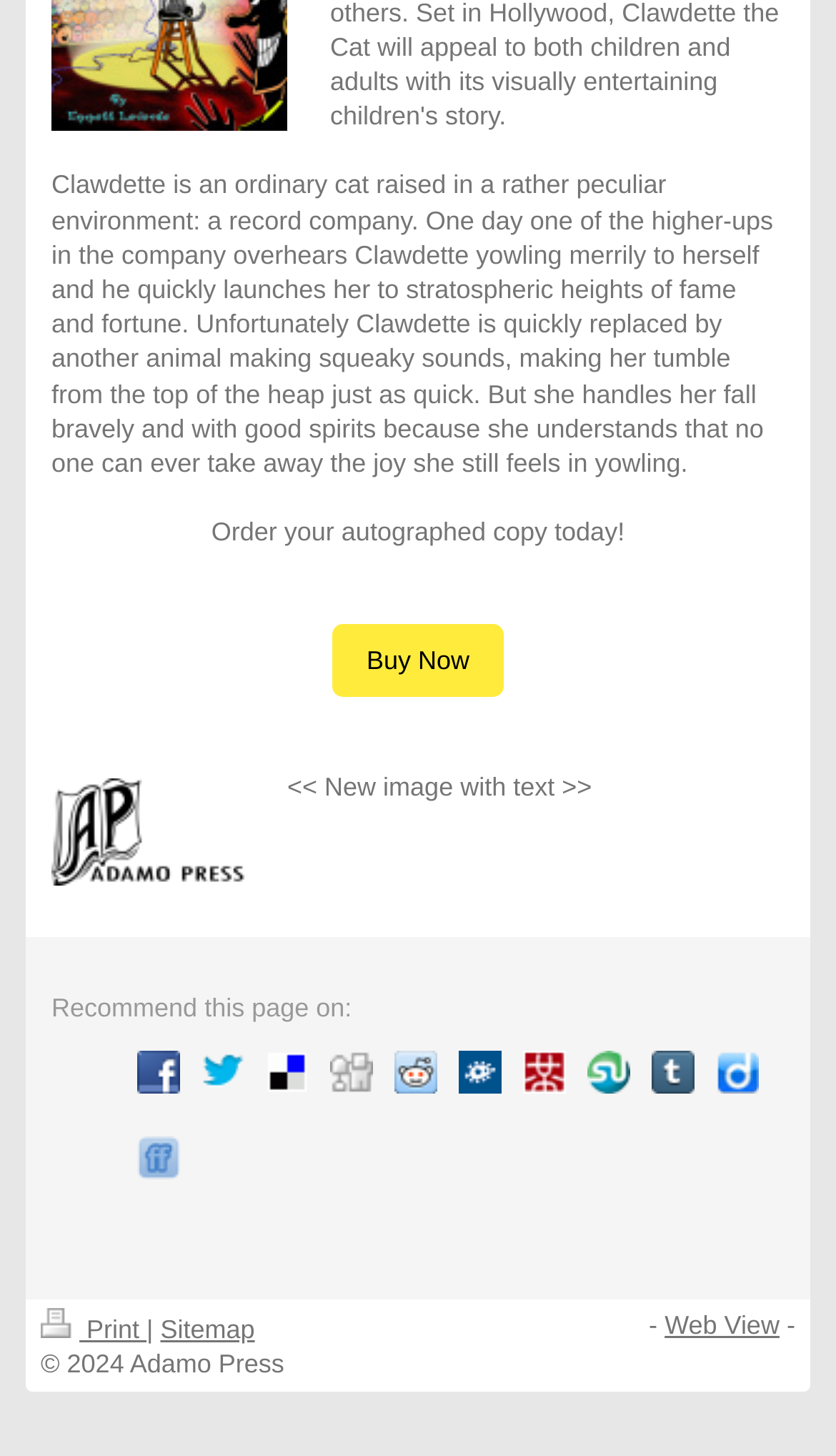Locate the UI element described by title="Mister Wong" and provide its bounding box coordinates. Use the format (top-left x, top-left y, bottom-right x, bottom-right y) with all values as floating point numbers between 0 and 1.

[0.626, 0.722, 0.677, 0.751]